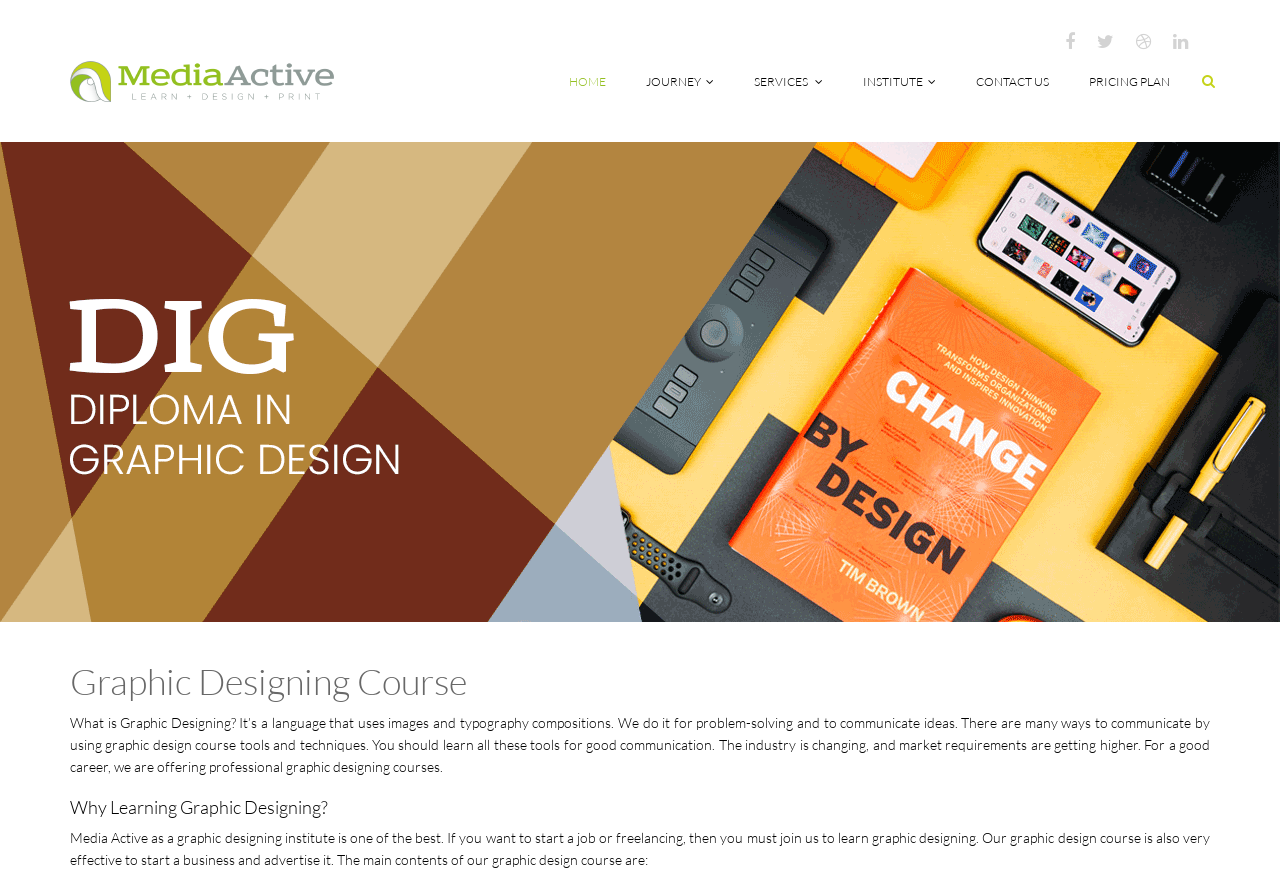How many links are in the top navigation bar?
Use the image to answer the question with a single word or phrase.

6